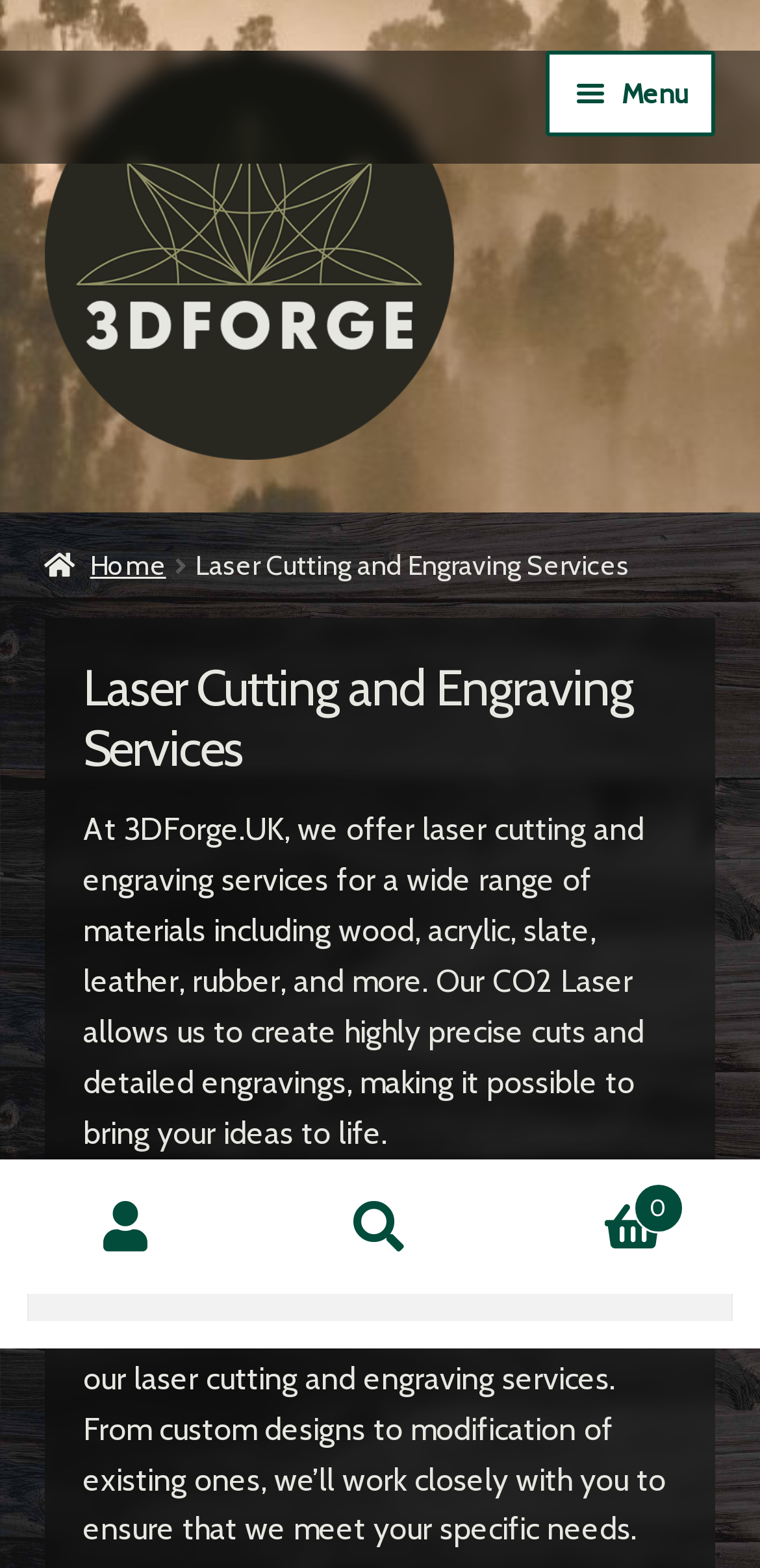Find and provide the bounding box coordinates for the UI element described here: "3D Filament Printing Services". The coordinates should be given as four float numbers between 0 and 1: [left, top, right, bottom].

[0.155, 0.496, 0.903, 0.544]